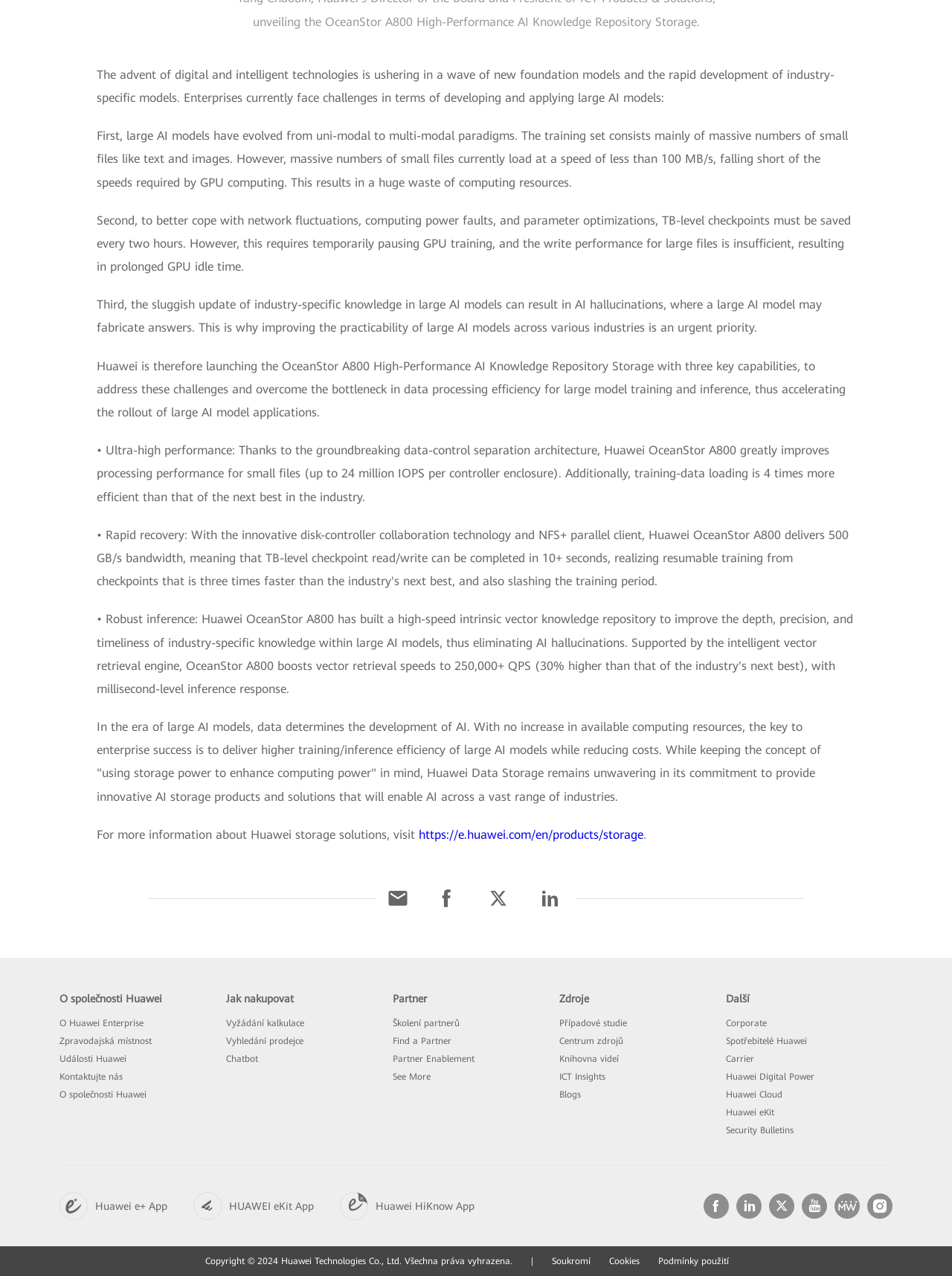What is the benefit of Huawei OceanStor A800 in terms of processing performance?
Please respond to the question with a detailed and well-explained answer.

According to the webpage, Huawei OceanStor A800 greatly improves processing performance for small files, with up to 24 million IOPS per controller enclosure, and training-data loading is 4 times more efficient than that of the next best in the industry.